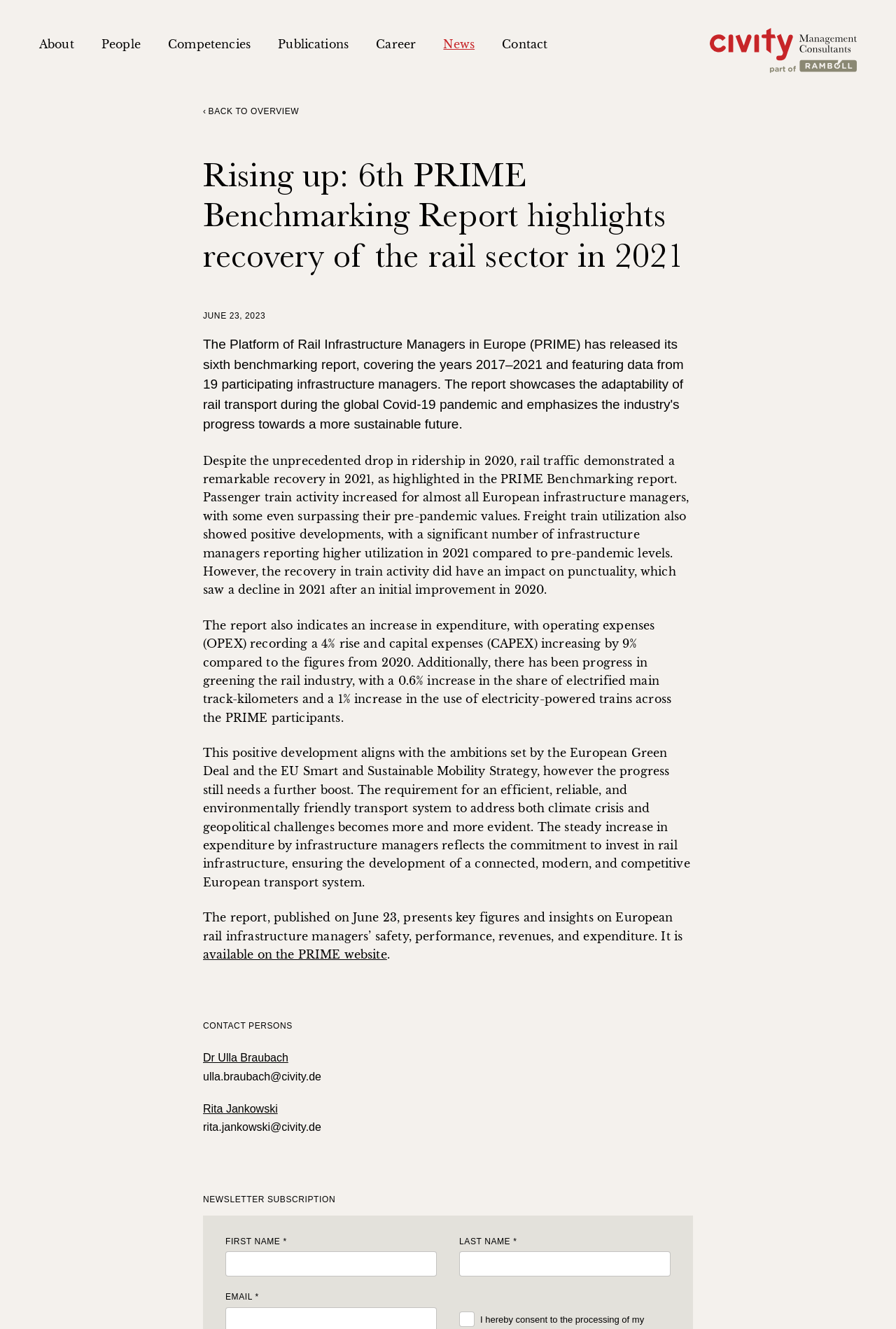Identify the headline of the webpage and generate its text content.

Rising up: 6th PRIME Benchmarking Report highlights recovery of the rail sector in 2021